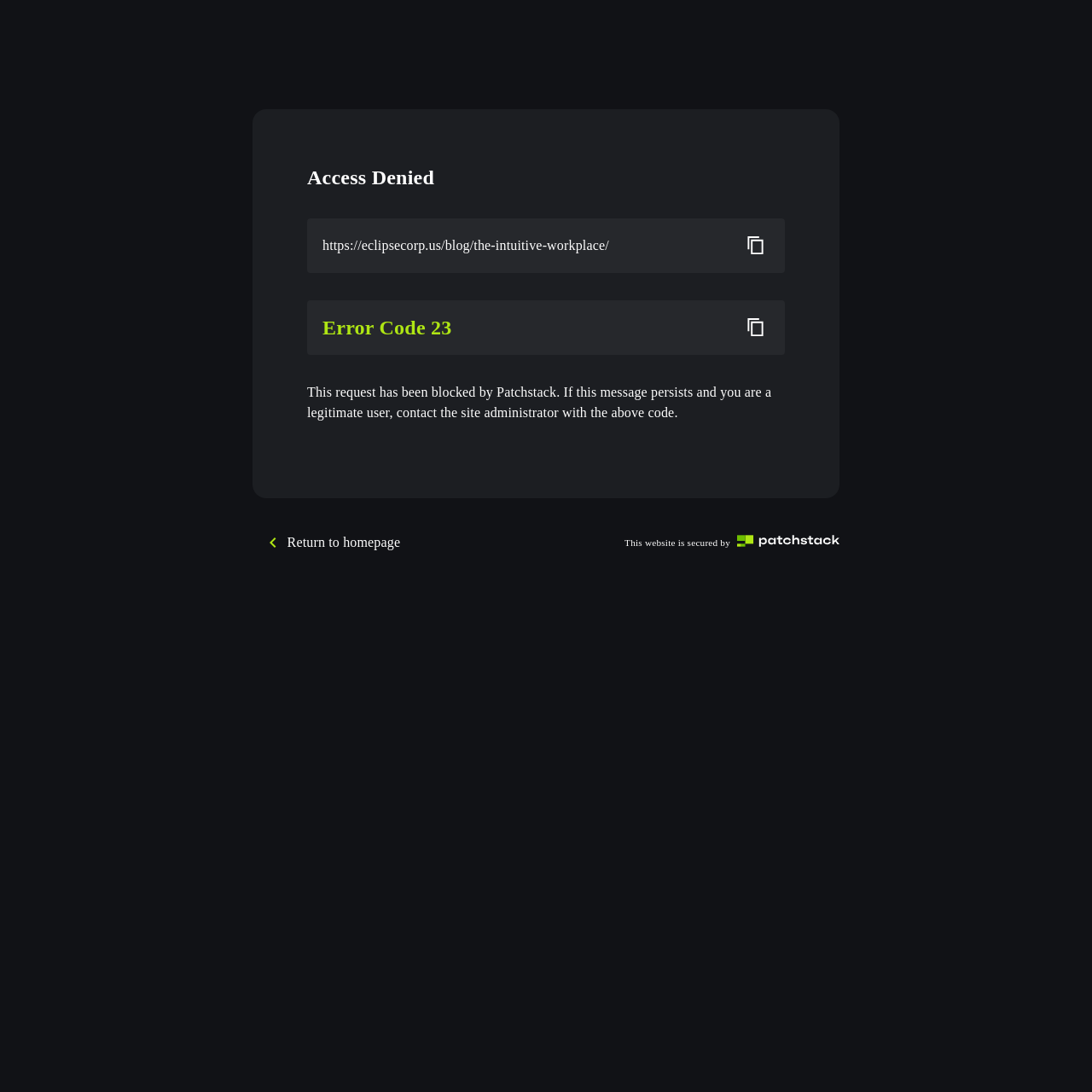Answer the question in one word or a short phrase:
What is the error code displayed on the page?

23